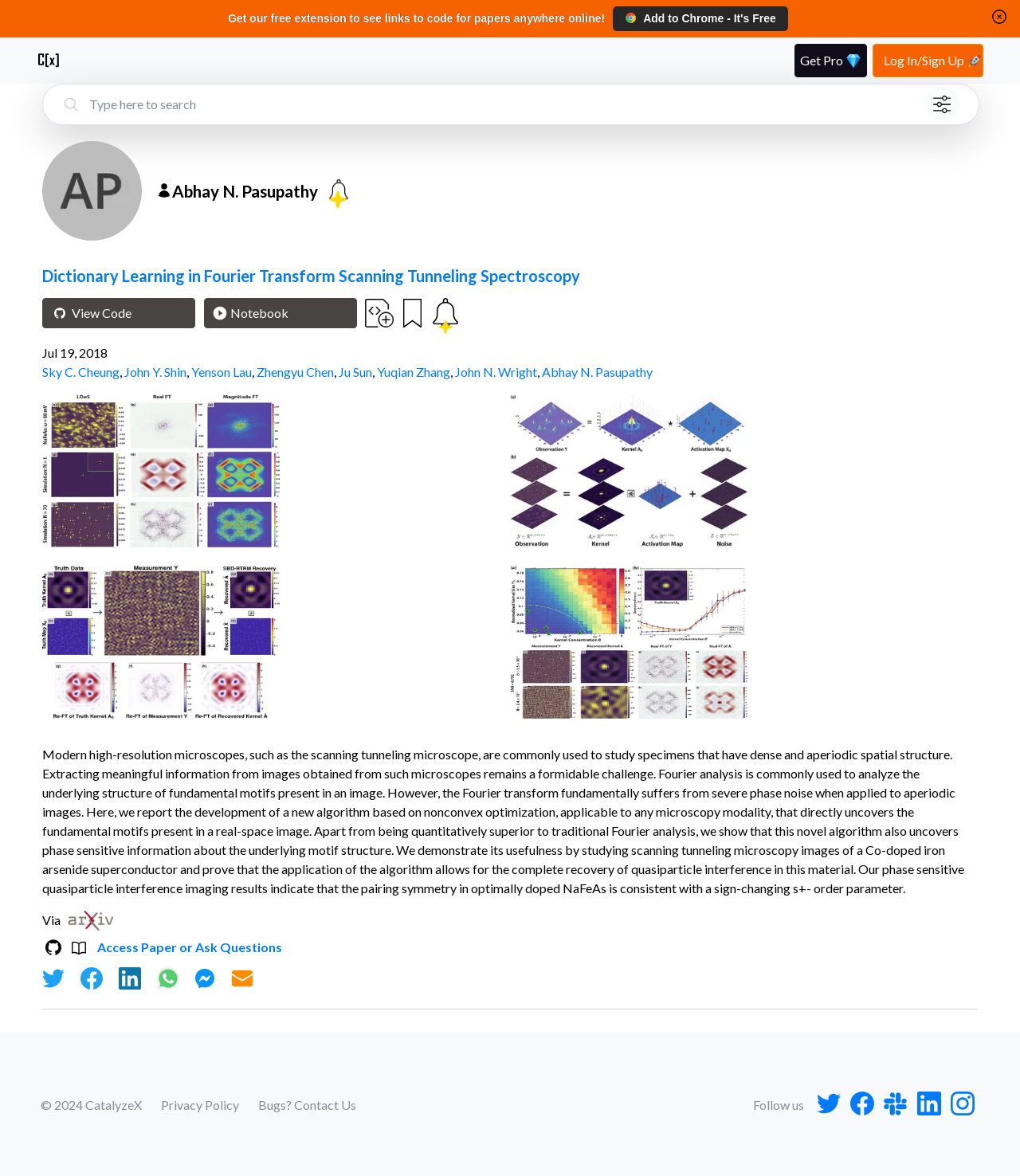Please locate the bounding box coordinates of the element that should be clicked to complete the given instruction: "Search for researchers and engineers".

[0.086, 0.072, 0.903, 0.105]